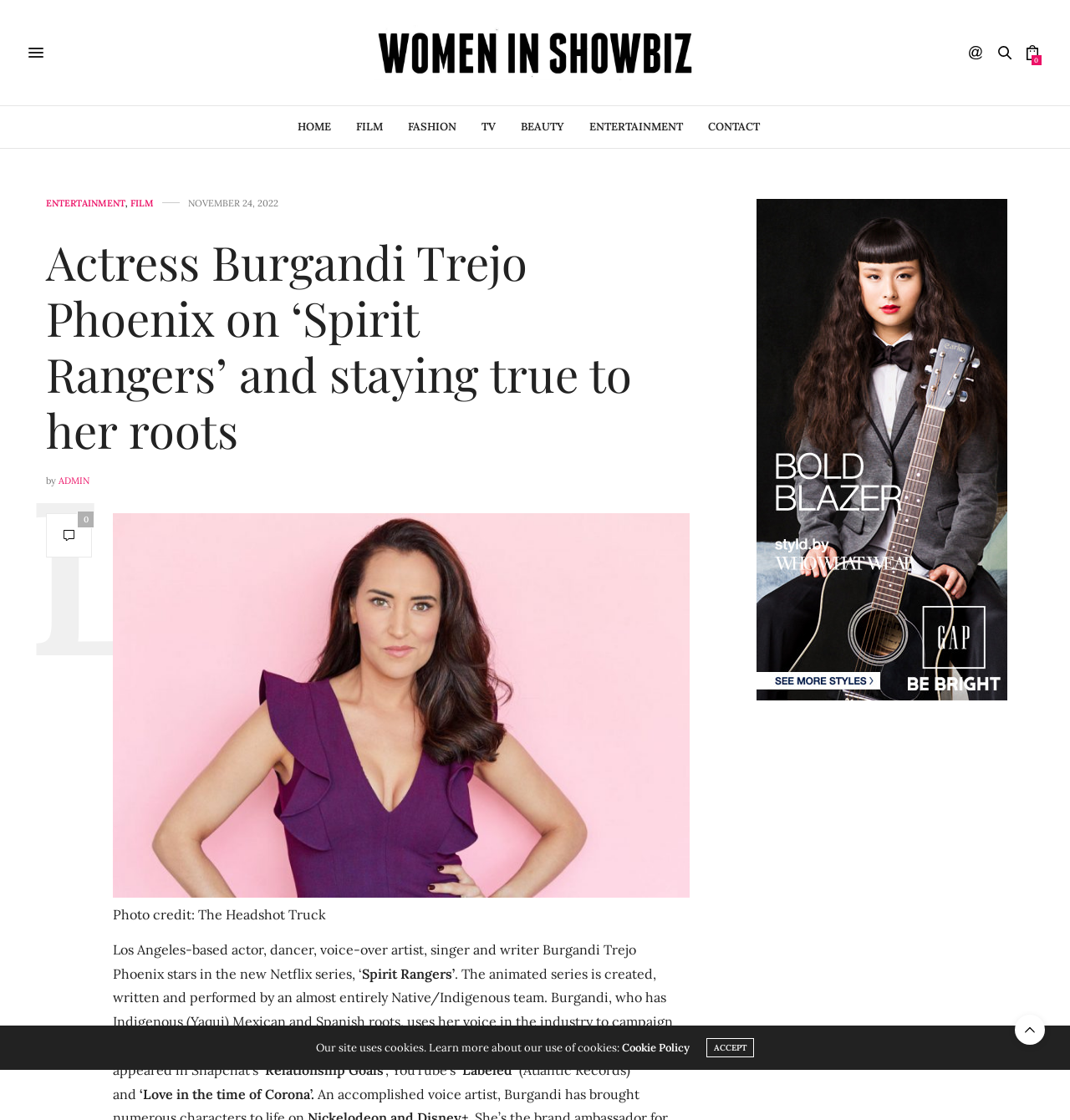What is the name of the Snapchat series Burgandi Trejo Phoenix appeared in?
From the screenshot, provide a brief answer in one word or phrase.

Relationship Goals